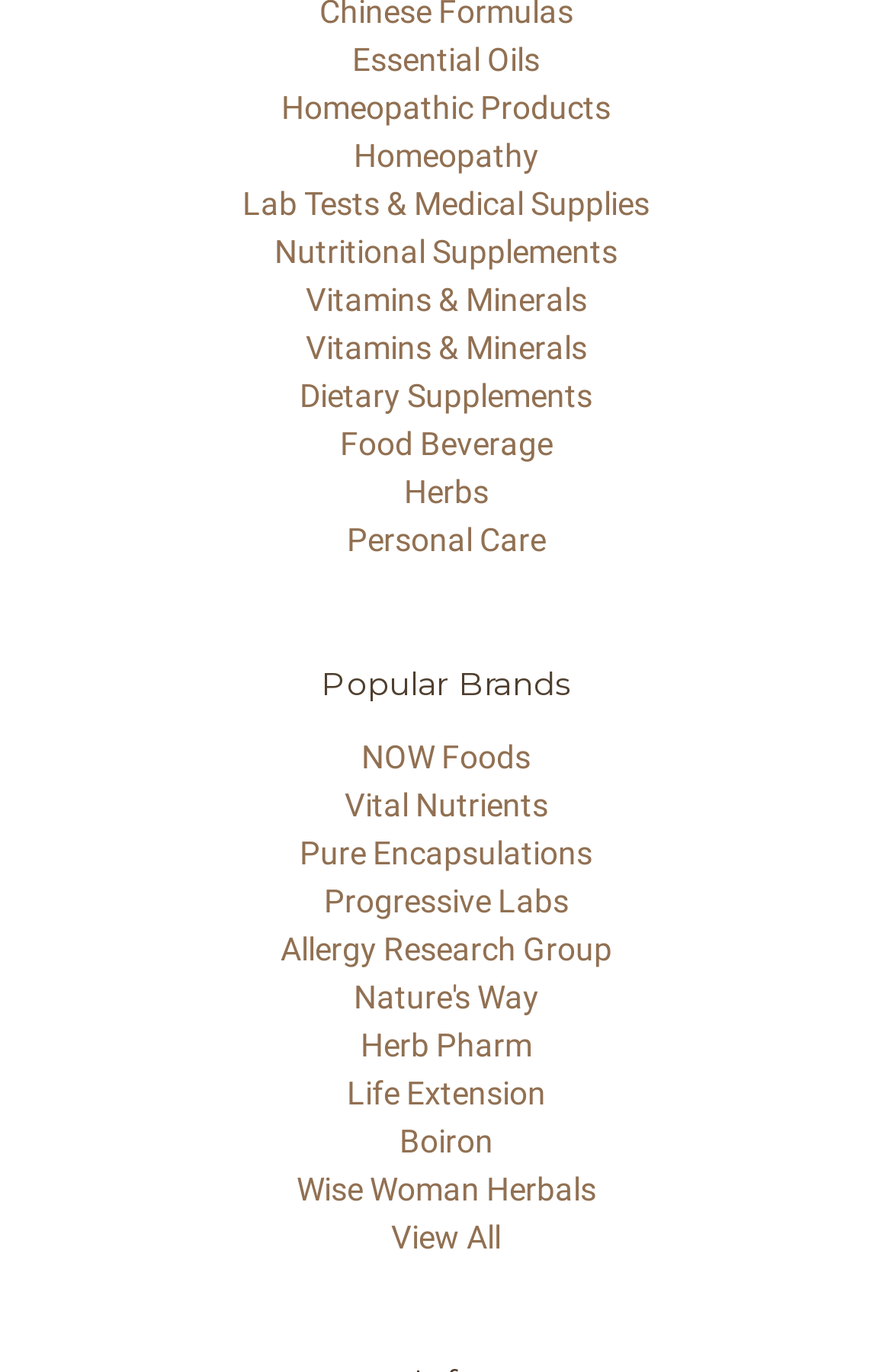Bounding box coordinates are specified in the format (top-left x, top-left y, bottom-right x, bottom-right y). All values are floating point numbers bounded between 0 and 1. Please provide the bounding box coordinate of the region this sentence describes: Pinterest

None